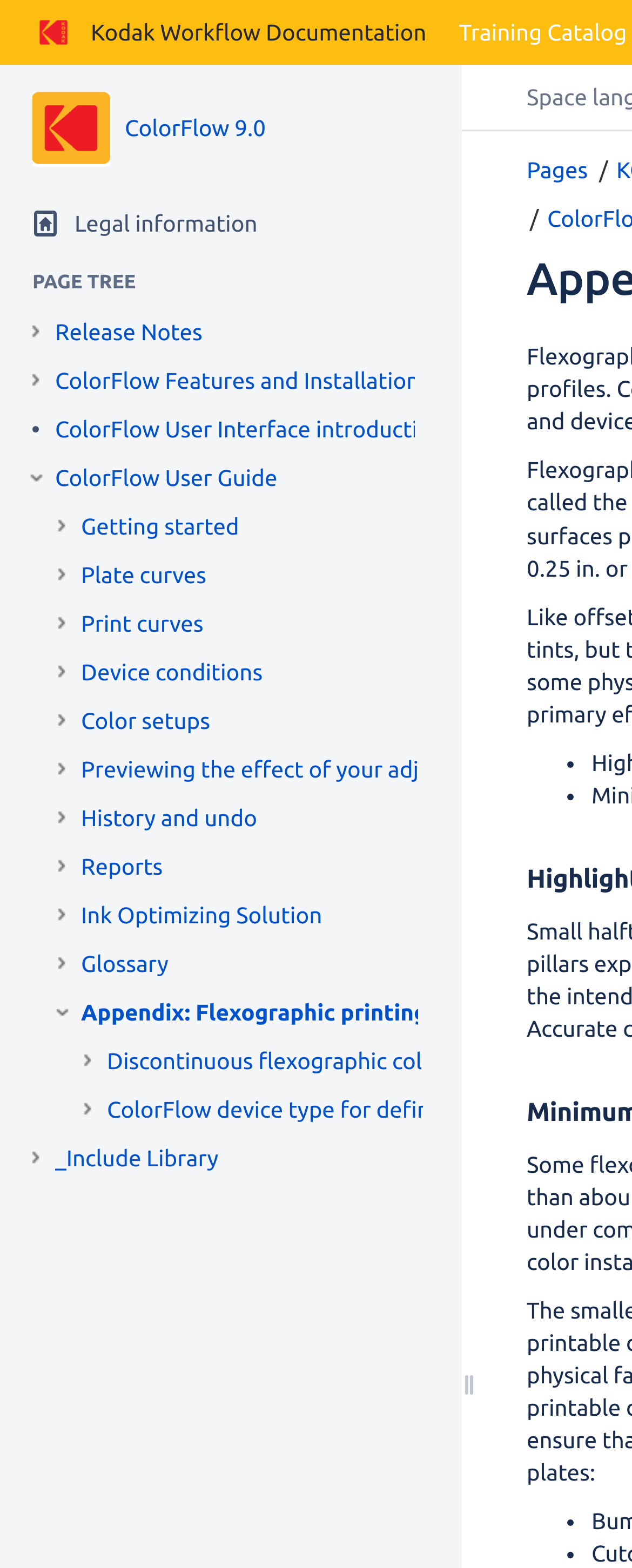Determine the bounding box coordinates for the area that should be clicked to carry out the following instruction: "View ColorFlow 9.0 documentation".

[0.051, 0.057, 0.174, 0.106]